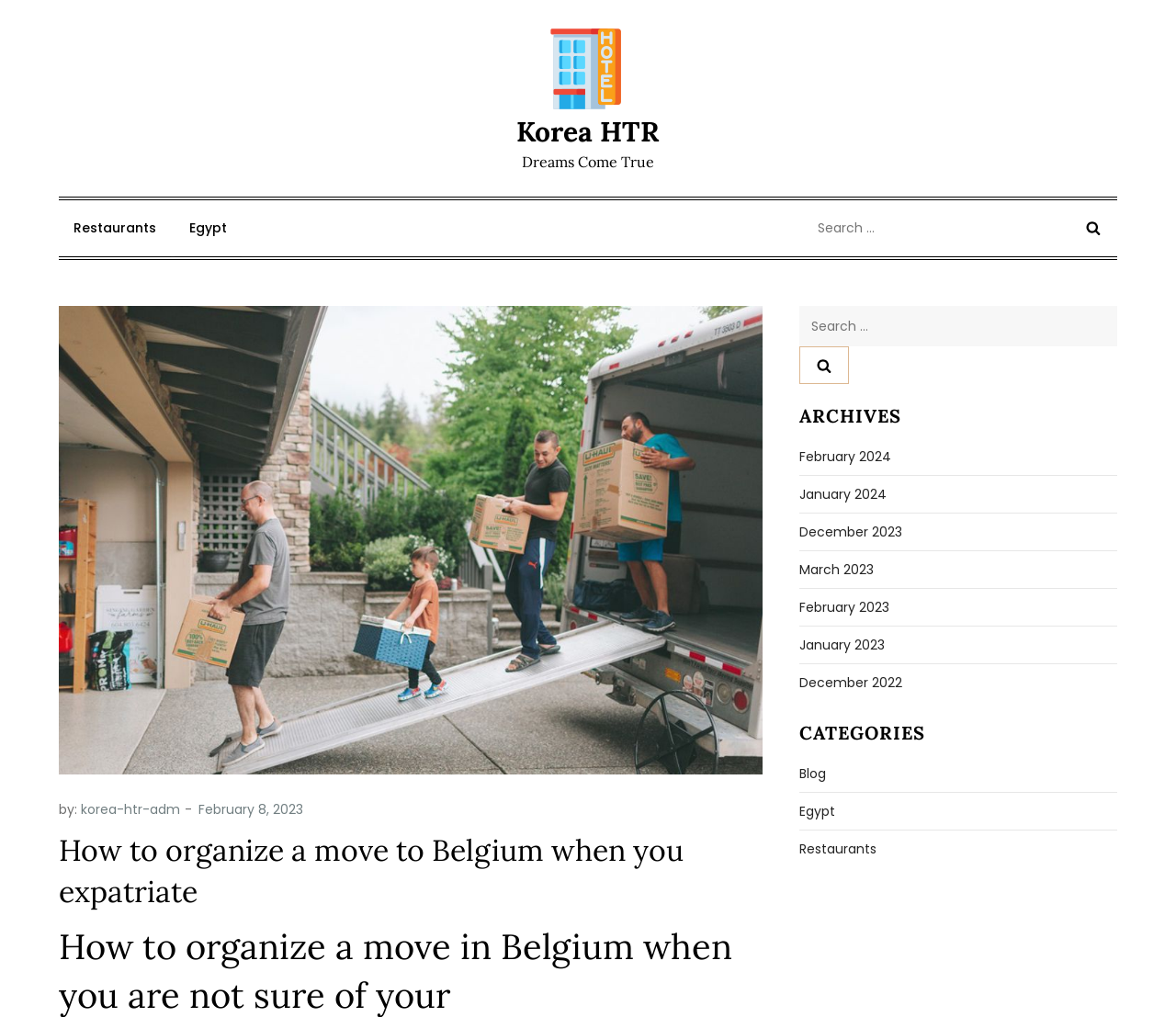What is the name of the website?
Look at the image and answer the question with a single word or phrase.

Korea HTR